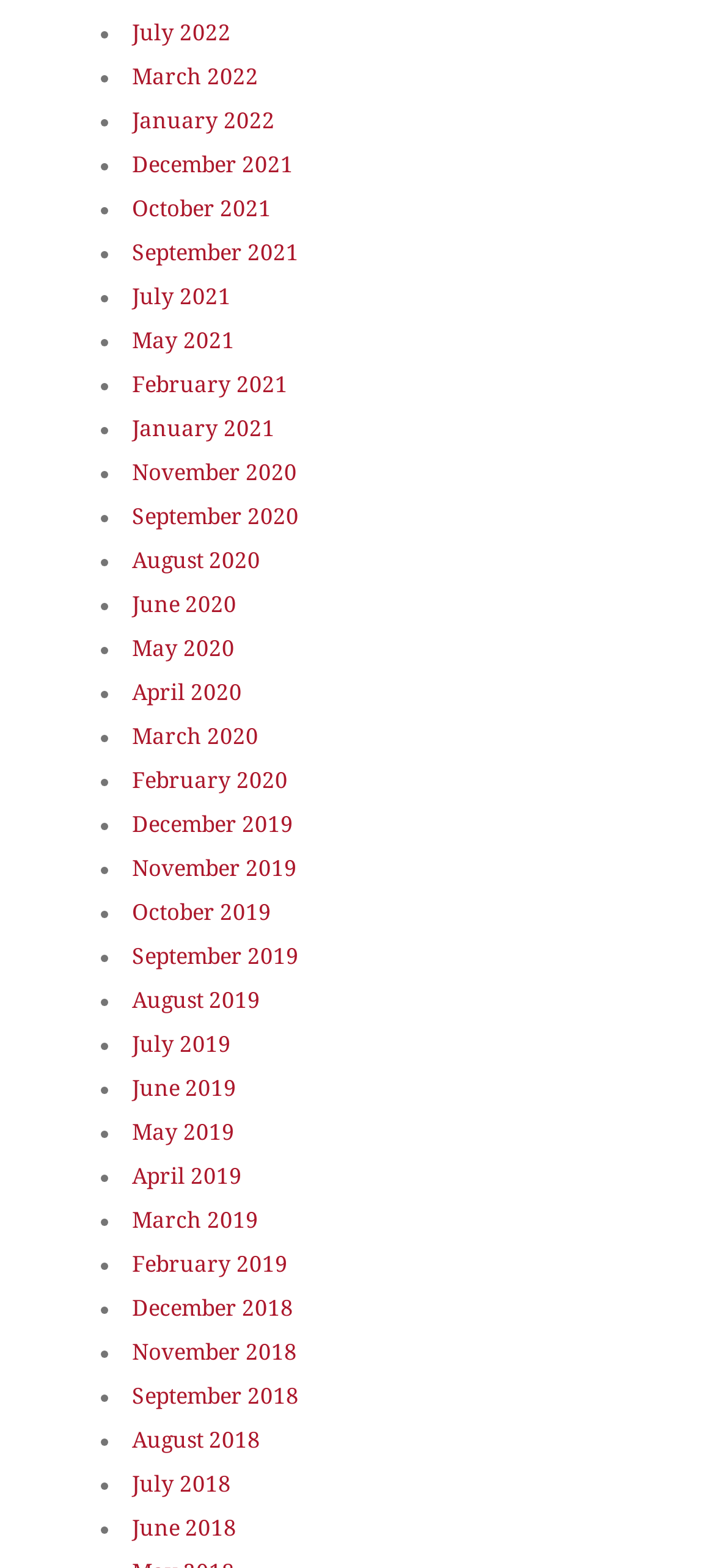Locate the bounding box coordinates of the clickable region necessary to complete the following instruction: "View January 2021". Provide the coordinates in the format of four float numbers between 0 and 1, i.e., [left, top, right, bottom].

[0.185, 0.265, 0.385, 0.282]